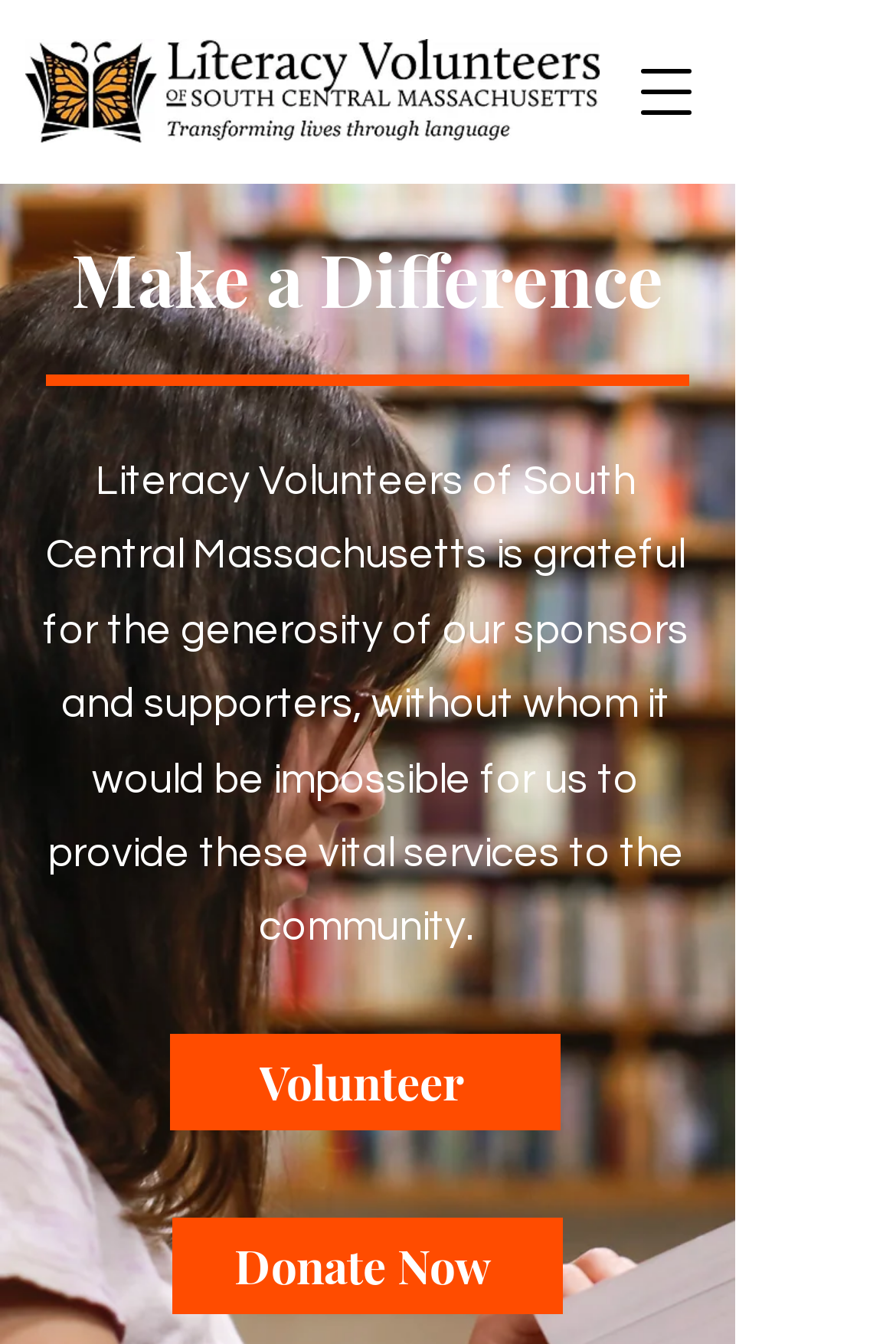Elaborate on the information and visuals displayed on the webpage.

The webpage is focused on donating to Literacy Volunteers of South Central Massachusetts. At the top right corner, there is a button to open a navigation menu. Below it, on the left side, there is an image, unnamed (7).jpg, which takes up about two-thirds of the screen width. 

To the right of the image, there is a heading "Make a Difference" in a prominent position. Below the heading, there is a paragraph of text describing the organization's gratitude towards its sponsors and supporters, which spans almost the entire screen width. 

At the bottom of the screen, there are two links, "Volunteer" and "Donate Now", positioned side by side, with "Volunteer" on the left and "Donate Now" on the right.